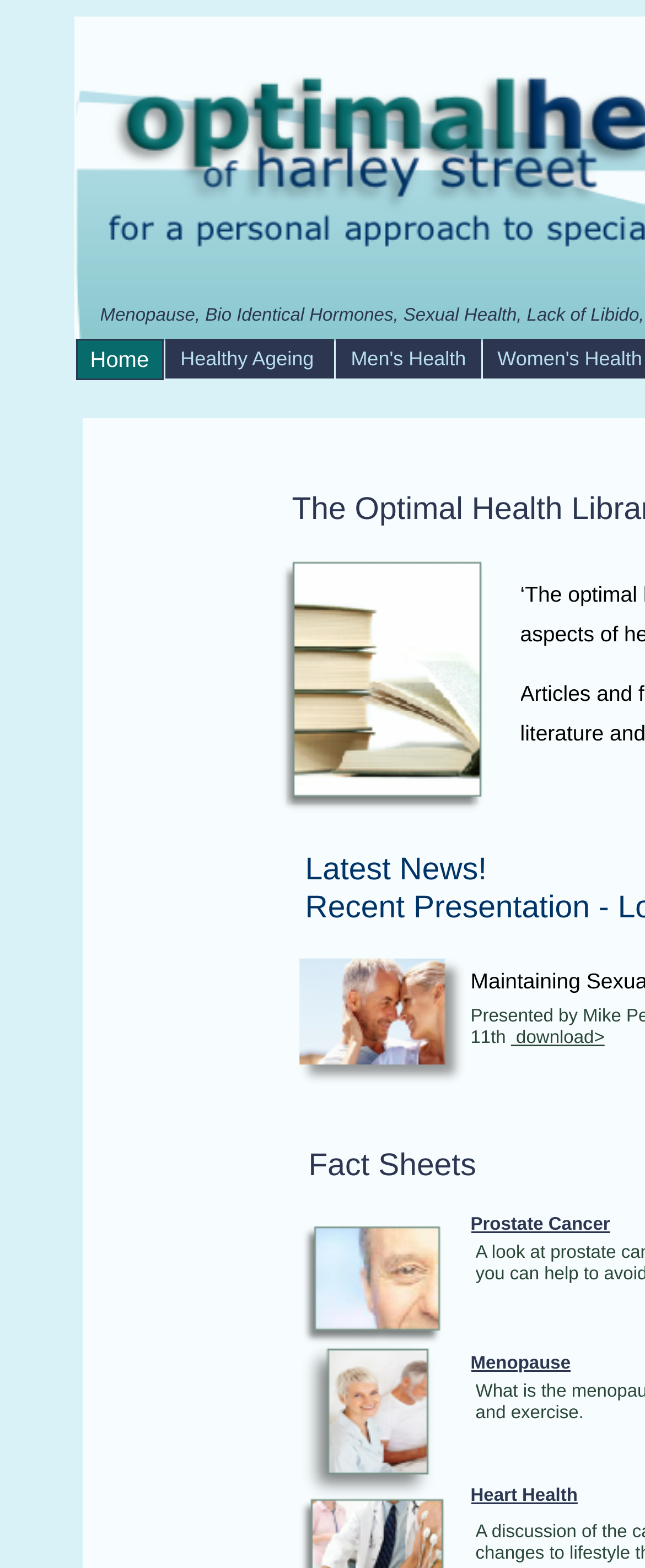Based on the element description: "Heart Health", identify the UI element and provide its bounding box coordinates. Use four float numbers between 0 and 1, [left, top, right, bottom].

[0.729, 0.948, 0.896, 0.96]